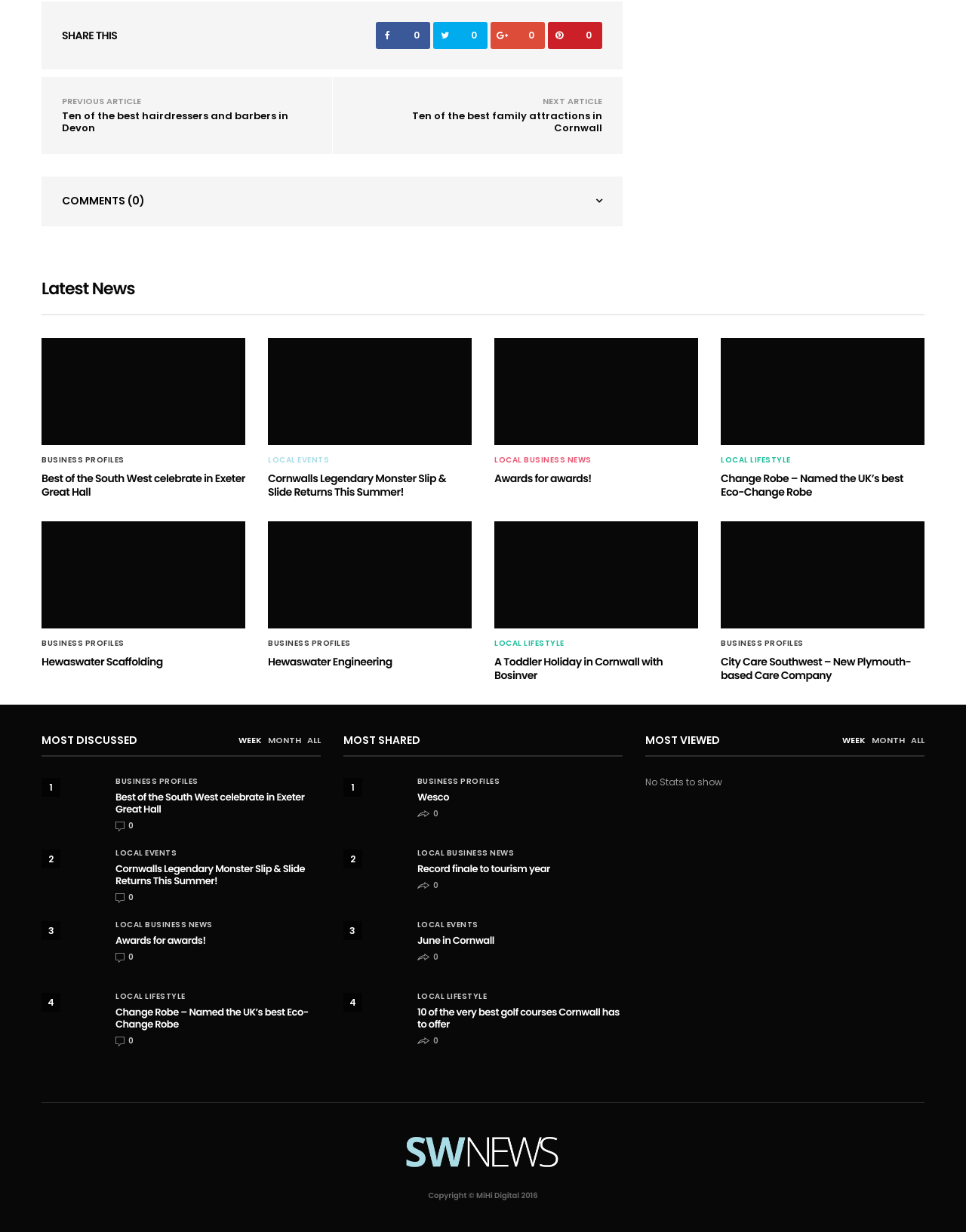Find and indicate the bounding box coordinates of the region you should select to follow the given instruction: "Click on 'Ten of the best family attractions in Cornwall'".

[0.427, 0.088, 0.623, 0.11]